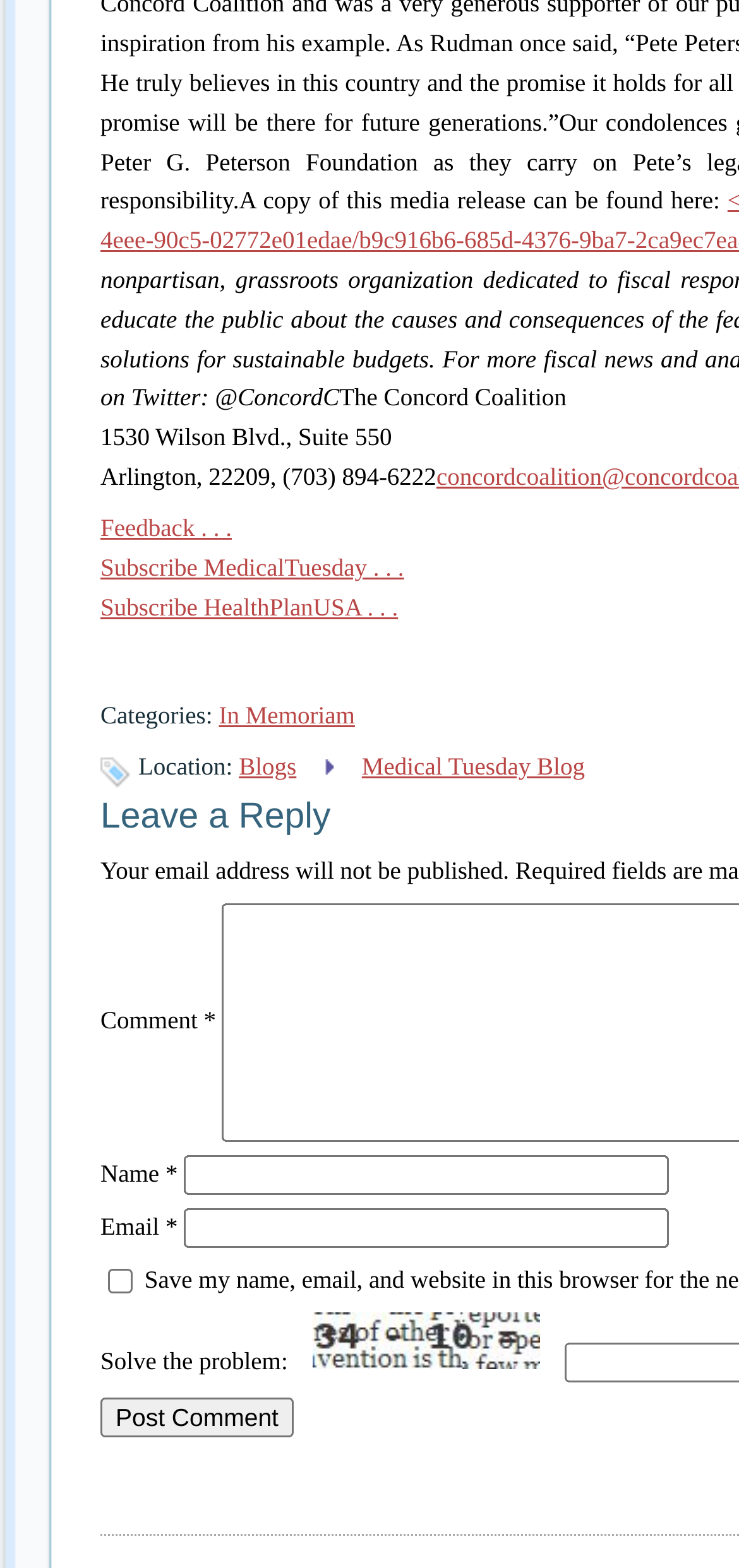Specify the bounding box coordinates of the element's region that should be clicked to achieve the following instruction: "Click on the Medical Tuesday Blog link". The bounding box coordinates consist of four float numbers between 0 and 1, in the format [left, top, right, bottom].

[0.49, 0.479, 0.791, 0.497]